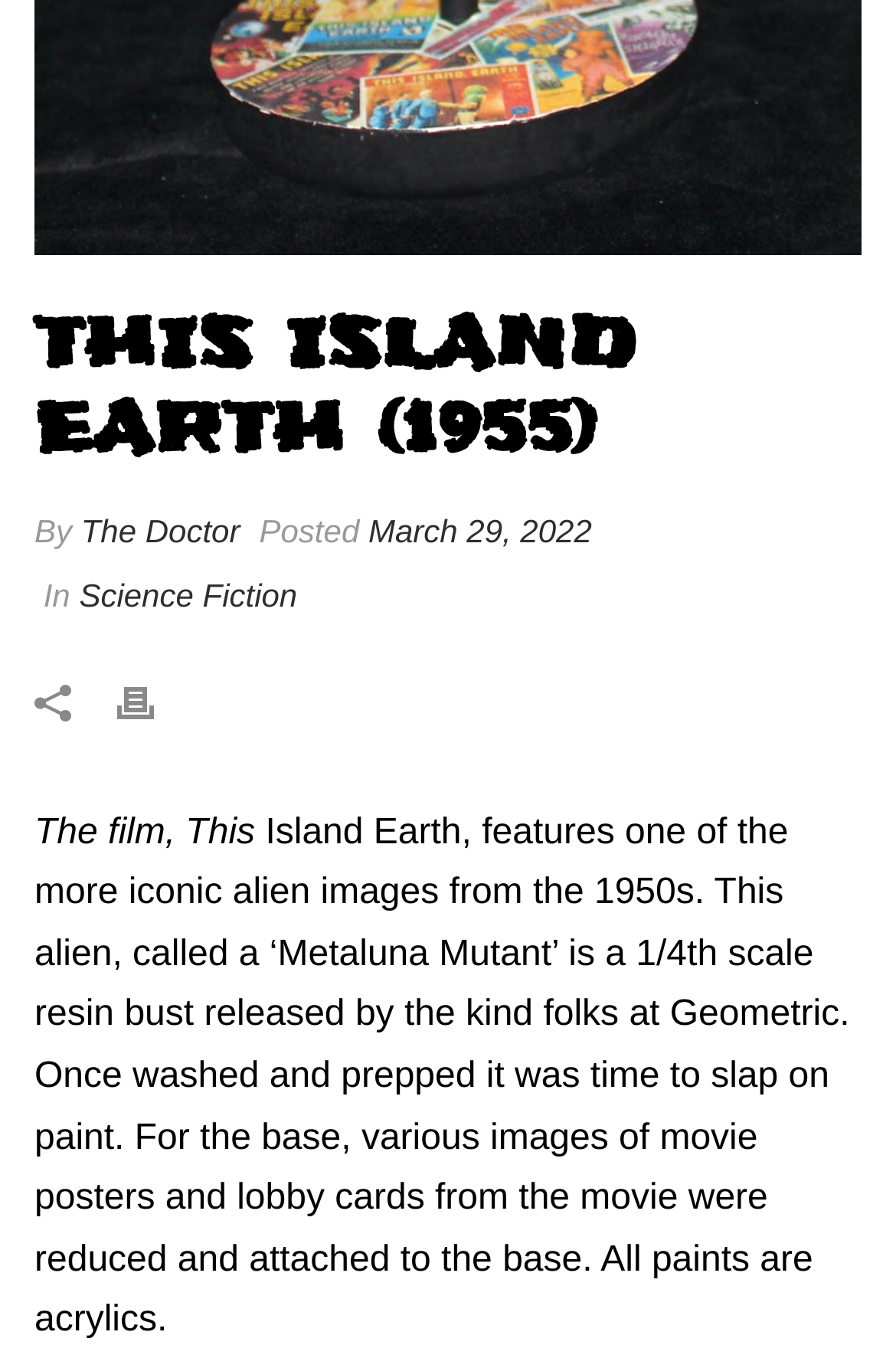Can you give a detailed response to the following question using the information from the image? What is the title of the movie?

The title of the movie can be found in the heading element at the top of the webpage, which reads 'THIS ISLAND EARTH (1955)'.